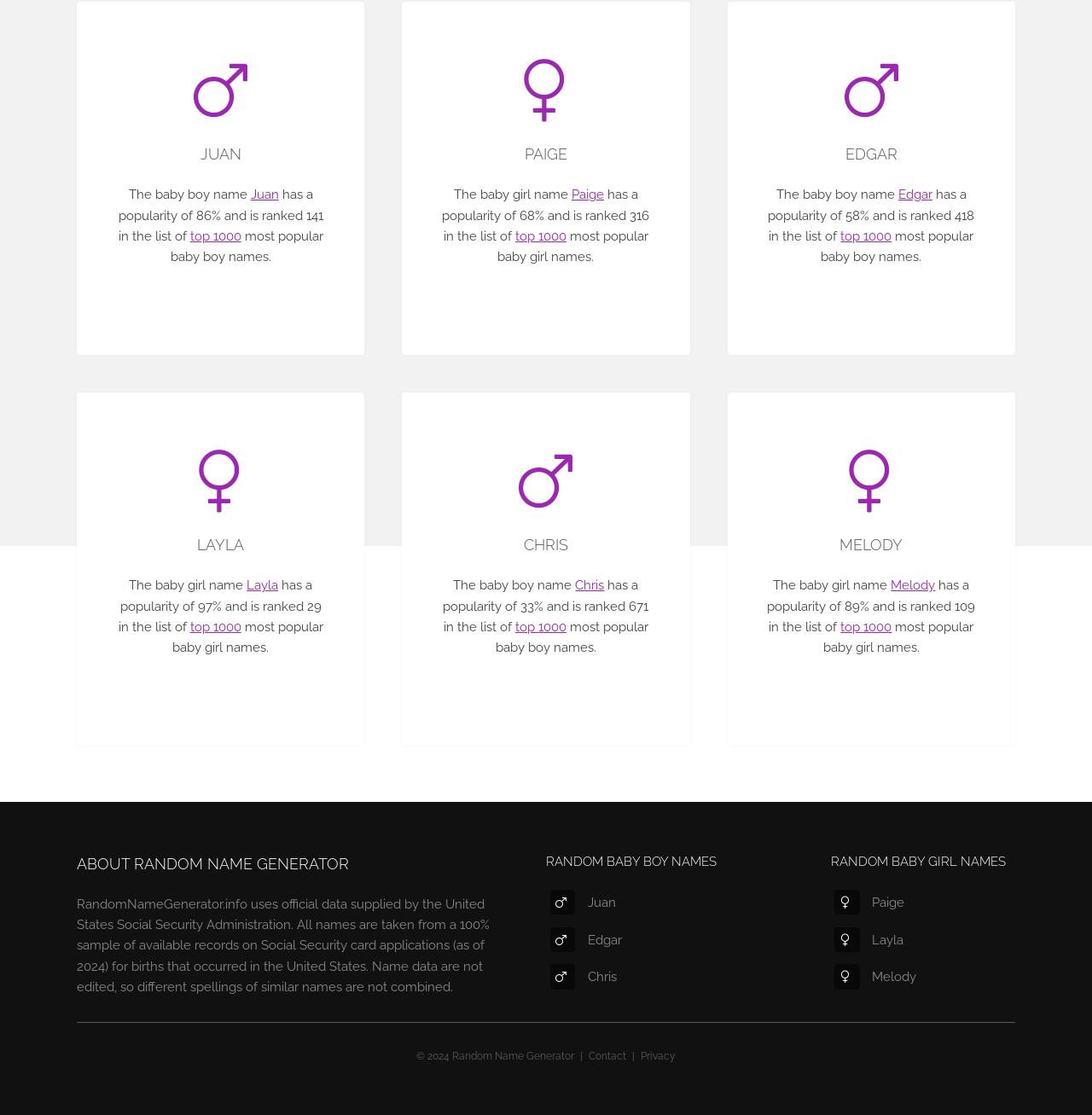Given the element description, predict the bounding box coordinates in the format (top-left x, top-left y, bottom-right x, bottom-right y), using floating point numbers between 0 and 1: top 1000

[0.174, 0.555, 0.221, 0.568]